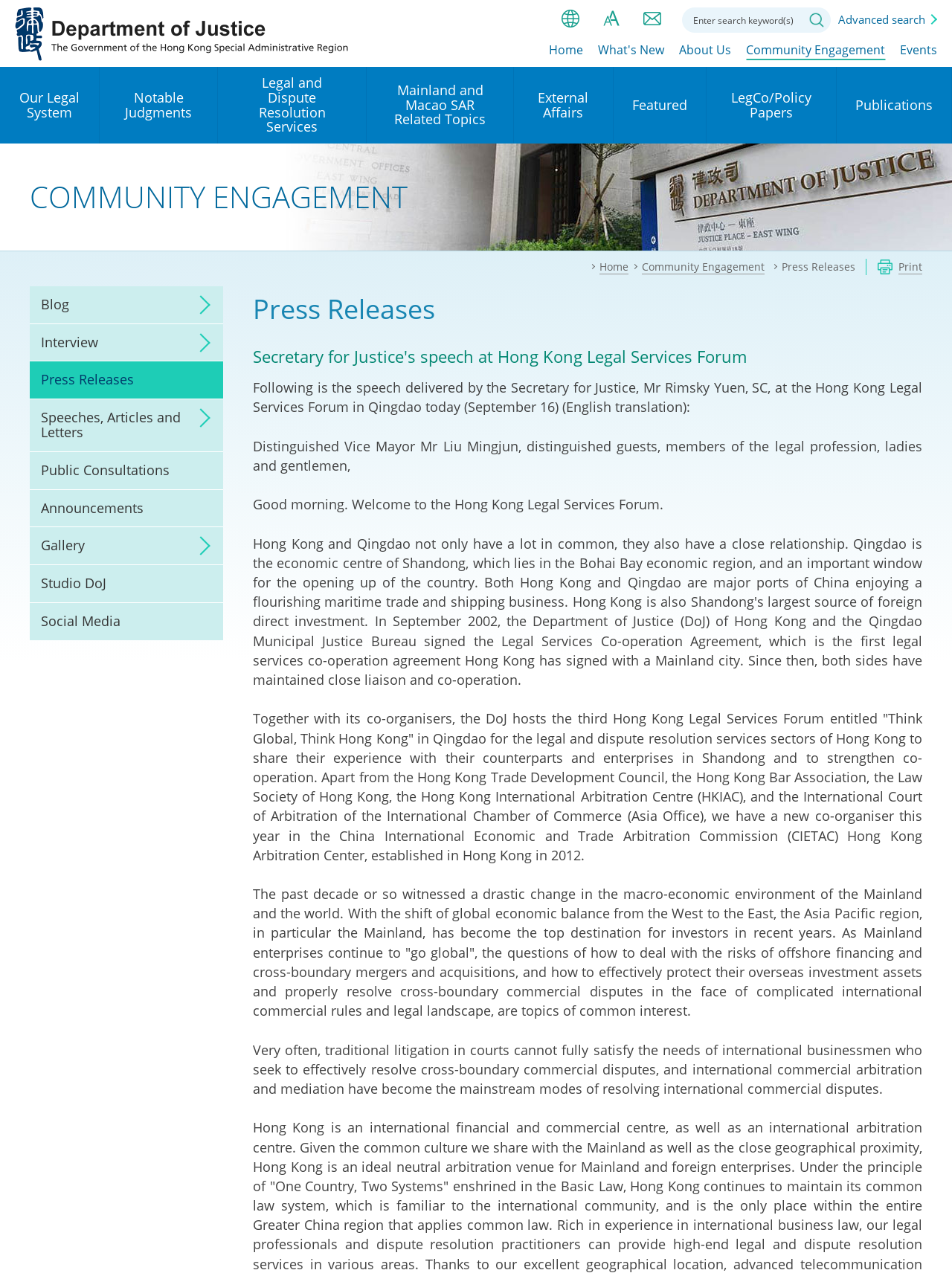Please specify the coordinates of the bounding box for the element that should be clicked to carry out this instruction: "View Secretary for Justice's speech at Hong Kong Legal Services Forum". The coordinates must be four float numbers between 0 and 1, formatted as [left, top, right, bottom].

[0.266, 0.272, 0.969, 0.288]